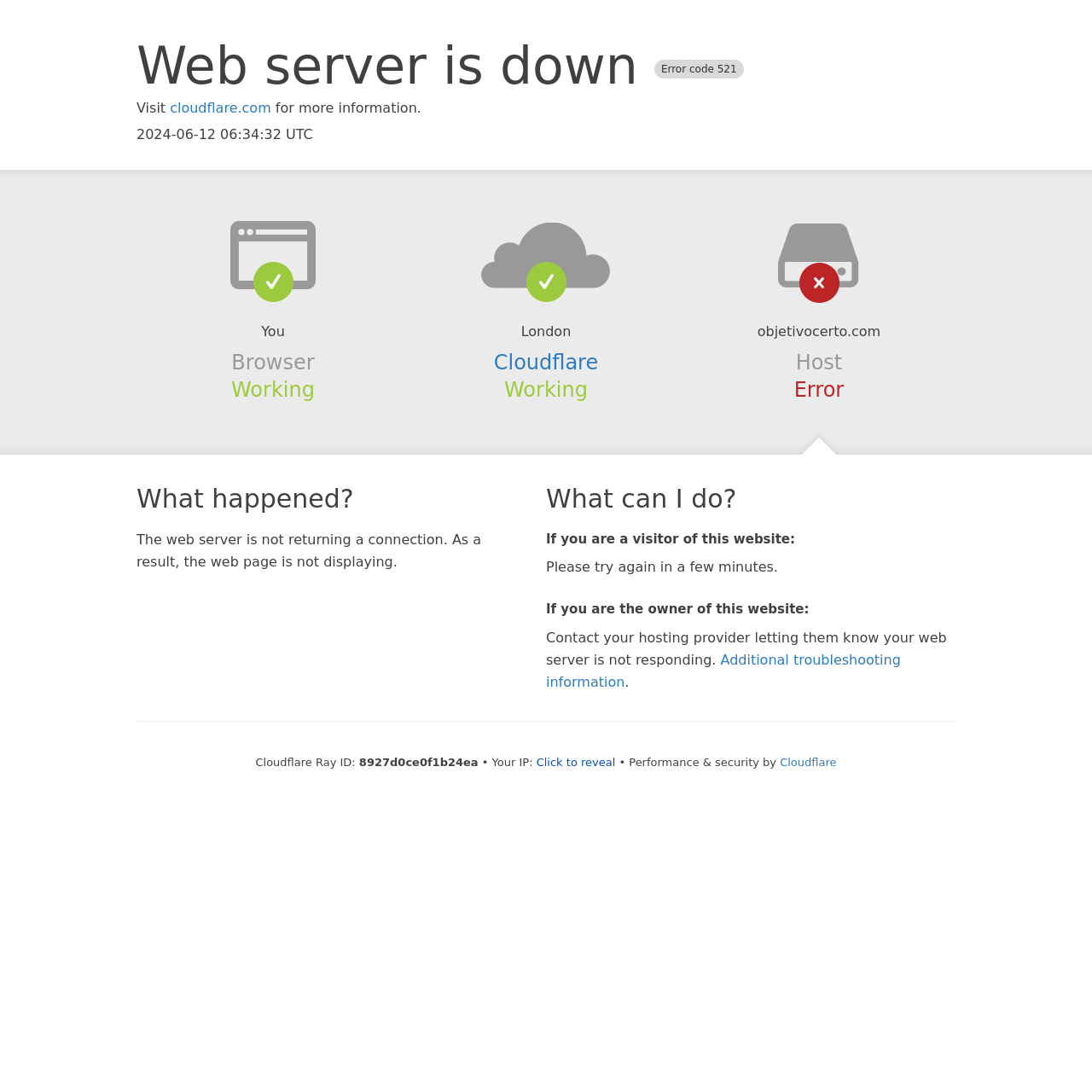What should the owner of the website do?
Respond with a short answer, either a single word or a phrase, based on the image.

Contact hosting provider